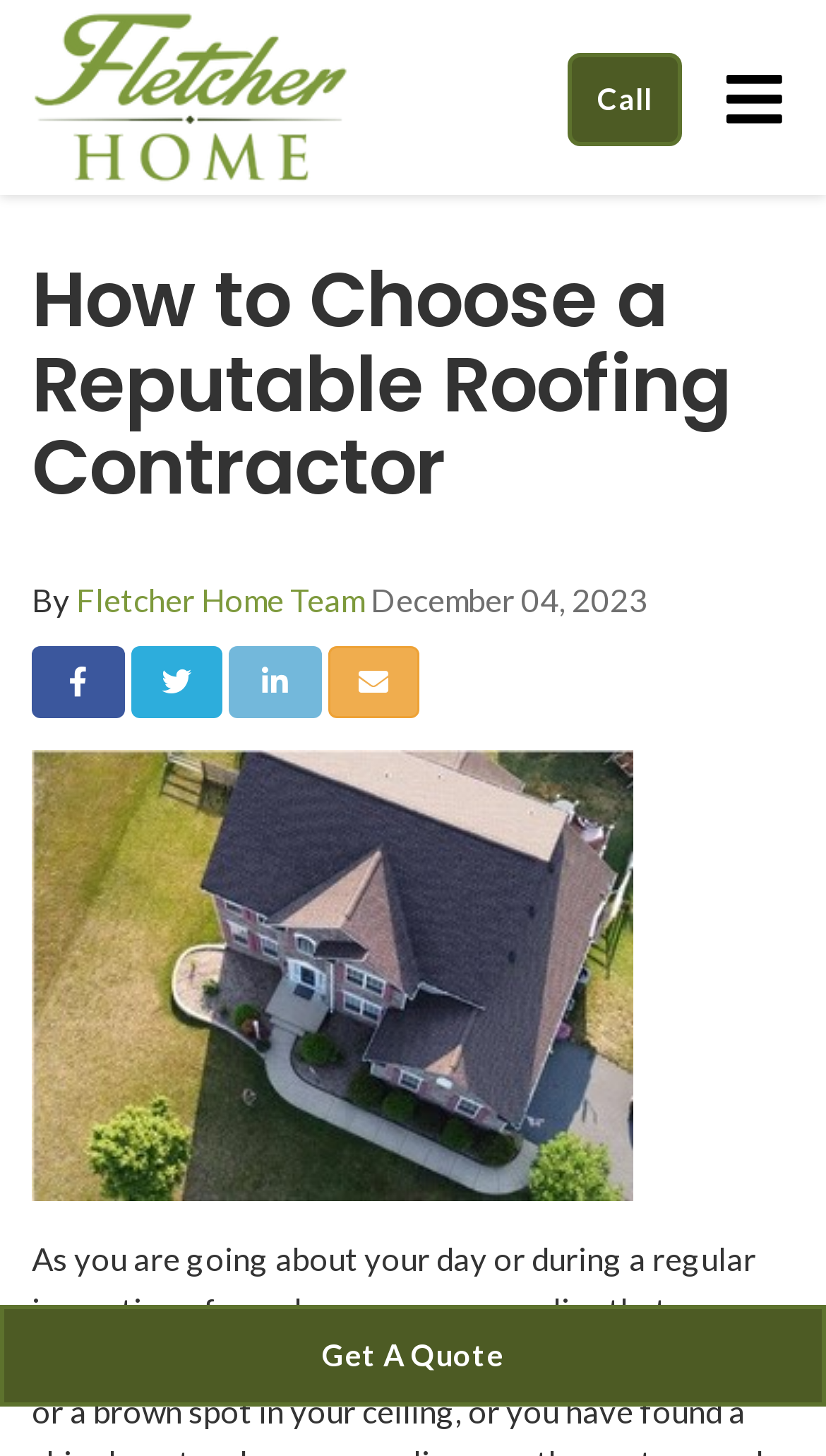Provide a thorough description of this webpage.

The webpage appears to be a blog post titled "How to Choose a Reputable Roofing Contractor" on the Fletcher Home website. At the top left corner, there is a Fletcher Home logo, which is an image, accompanied by a link to the logo. Next to the logo, there is a "Toggle navigation" button. On the top right corner, there is a "Call" link and a "Get A Quote" link, which is positioned at the very bottom of the page.

The main content of the page starts with a heading that matches the title of the blog post. Below the heading, there is a byline that reads "By Fletcher Home Team" along with the date "December 04, 2023". Underneath the byline, there are social media sharing links to Facebook, Twitter, LinkedIn, and Email.

The main article content is accompanied by a figure or image that takes up a significant portion of the page, spanning from the top to the bottom. The image is positioned below the byline and social media links.